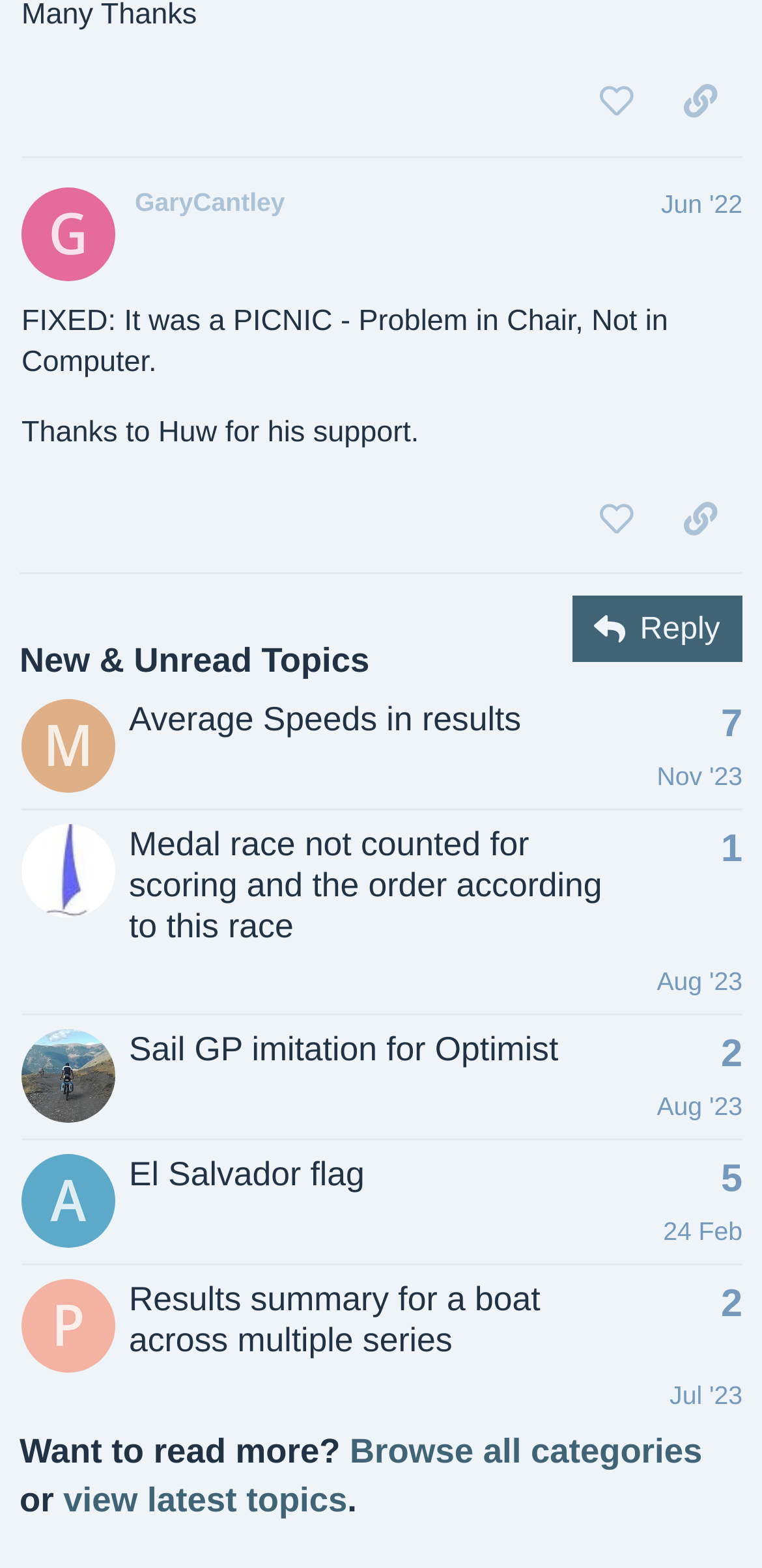Locate the bounding box coordinates of the element I should click to achieve the following instruction: "Share a link to this post".

[0.864, 0.042, 0.974, 0.089]